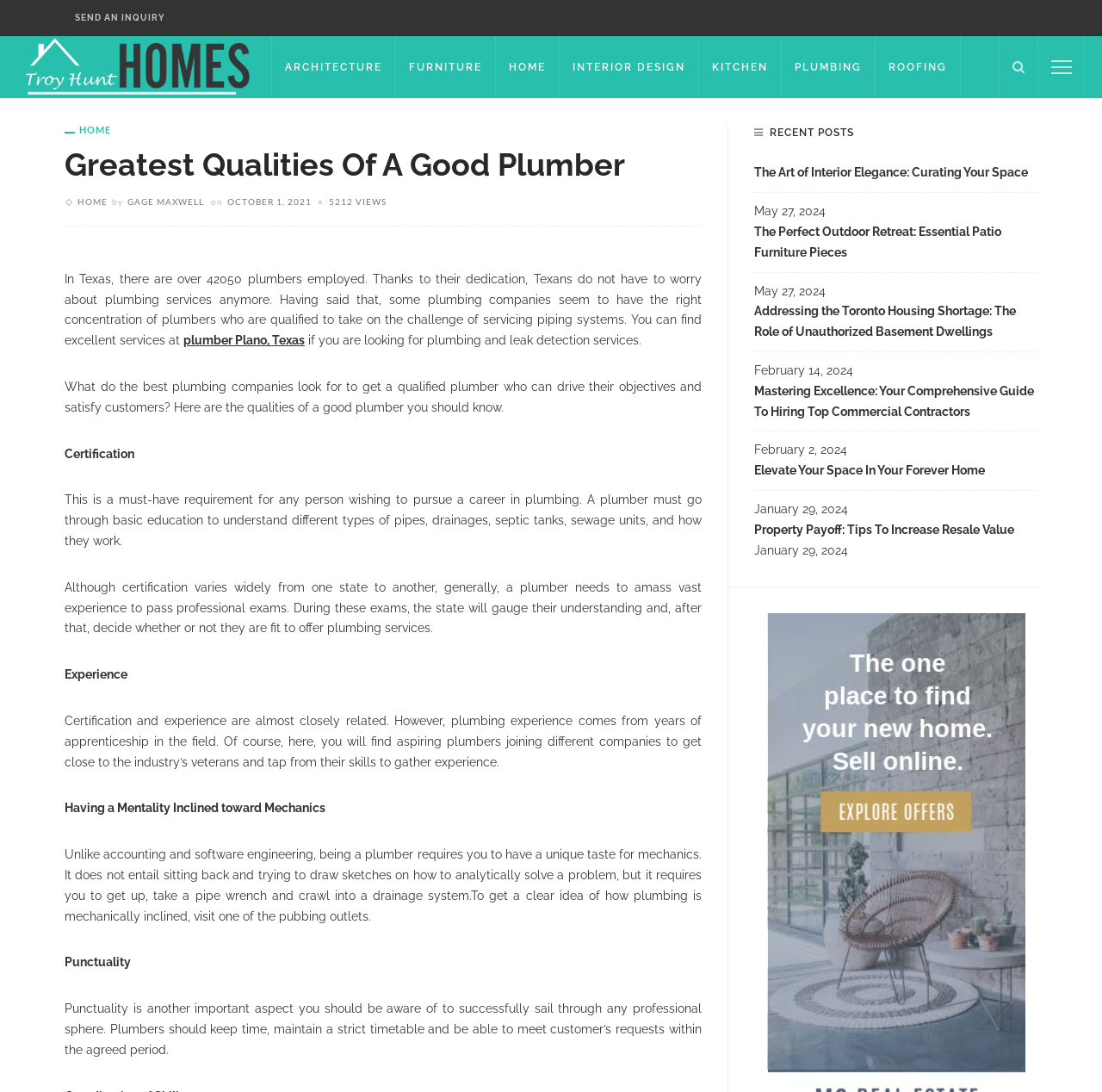Extract the main heading text from the webpage.

Greatest Qualities Of A Good Plumber